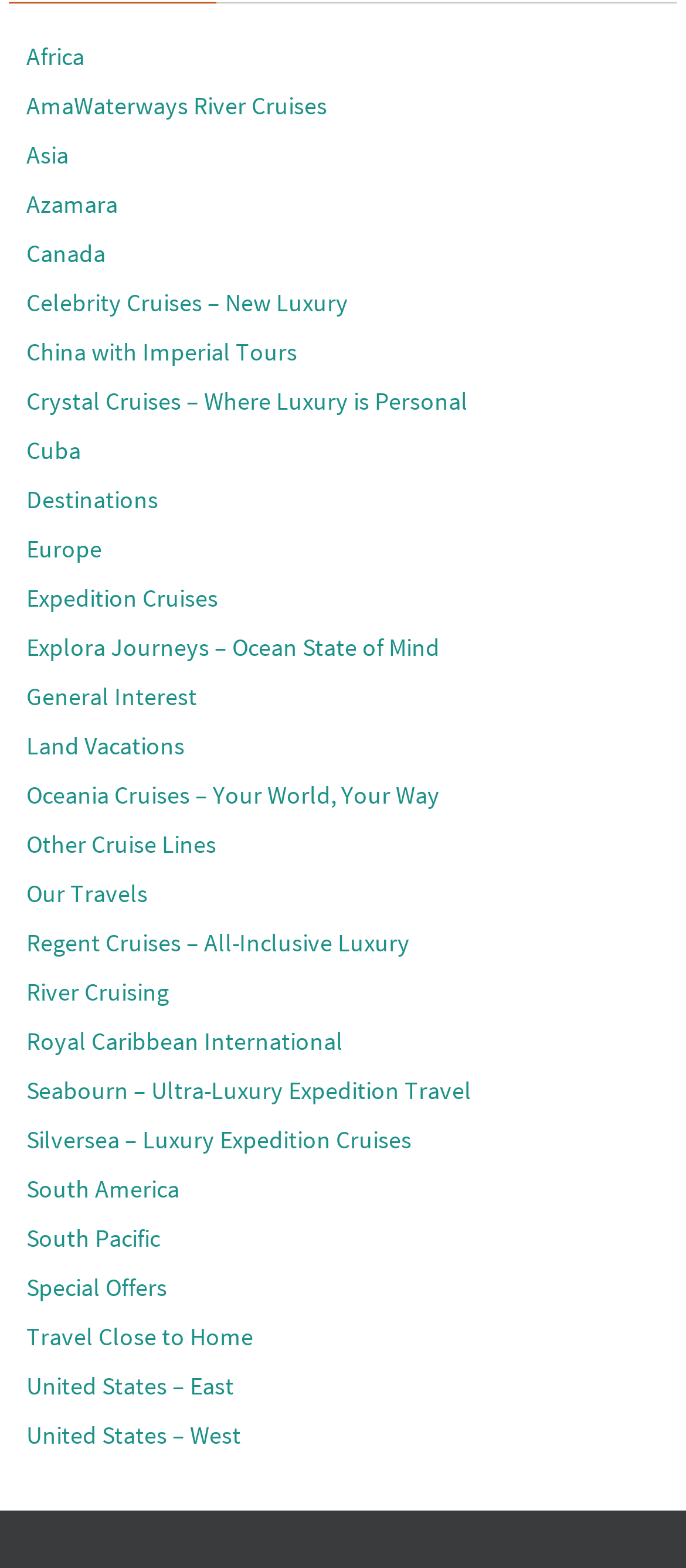Respond with a single word or phrase:
Is there an option for land-based travel on this webpage?

Yes